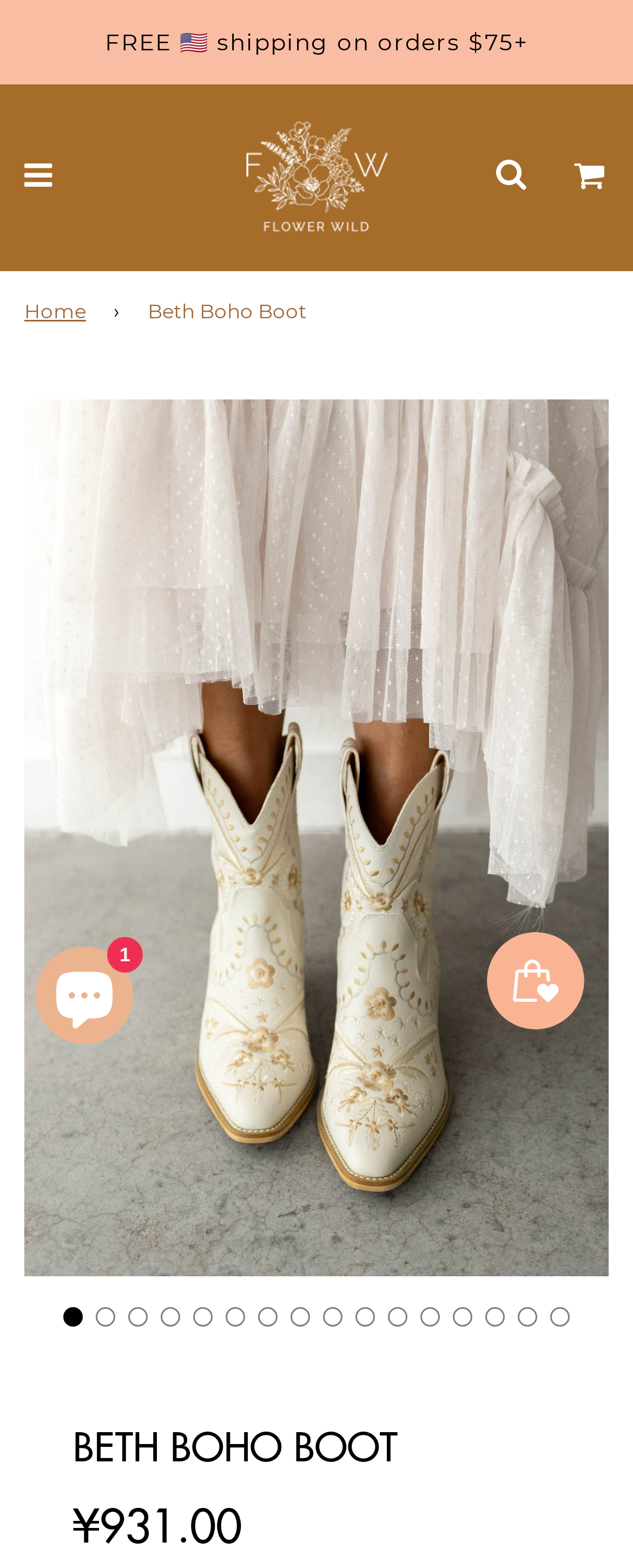Please identify the bounding box coordinates of the clickable element to fulfill the following instruction: "Visit the 'About' page". The coordinates should be four float numbers between 0 and 1, i.e., [left, top, right, bottom].

None